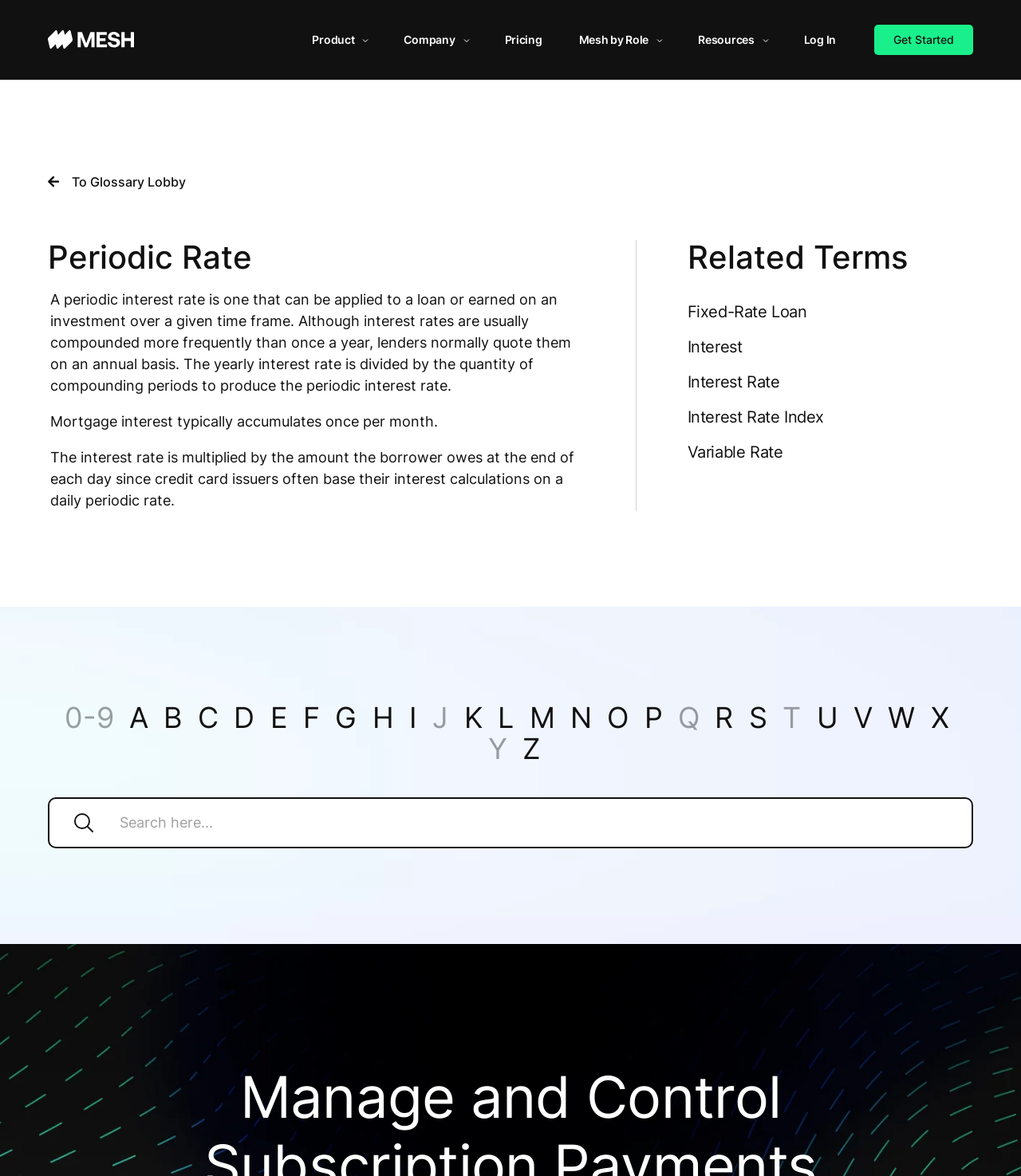Show me the bounding box coordinates of the clickable region to achieve the task as per the instruction: "Search for a term".

[0.047, 0.678, 0.953, 0.721]